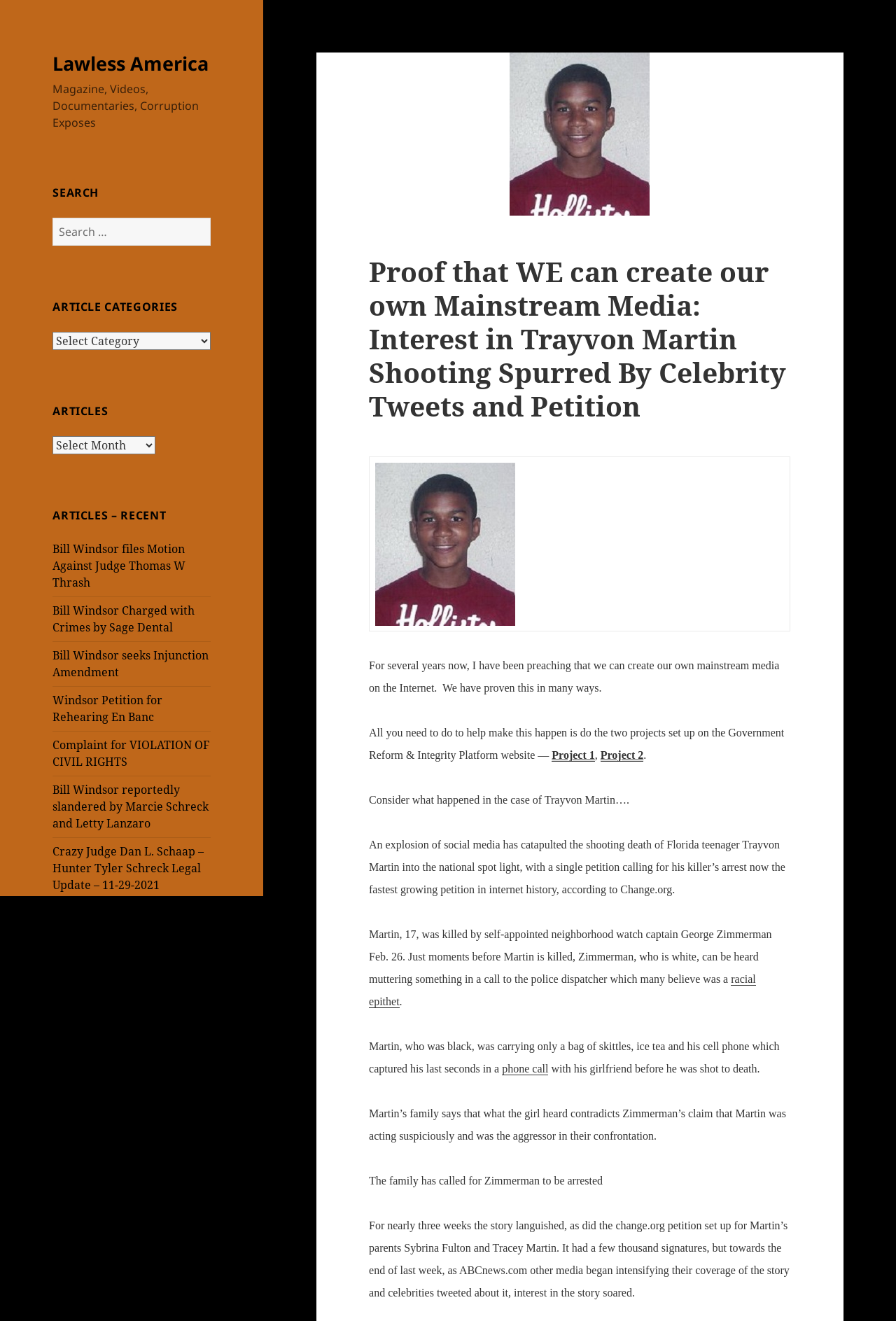Respond to the following question with a brief word or phrase:
What is the category of the article 'Bill Windsor files Motion Against Judge Thomas W Thrash'?

Articles - Recent